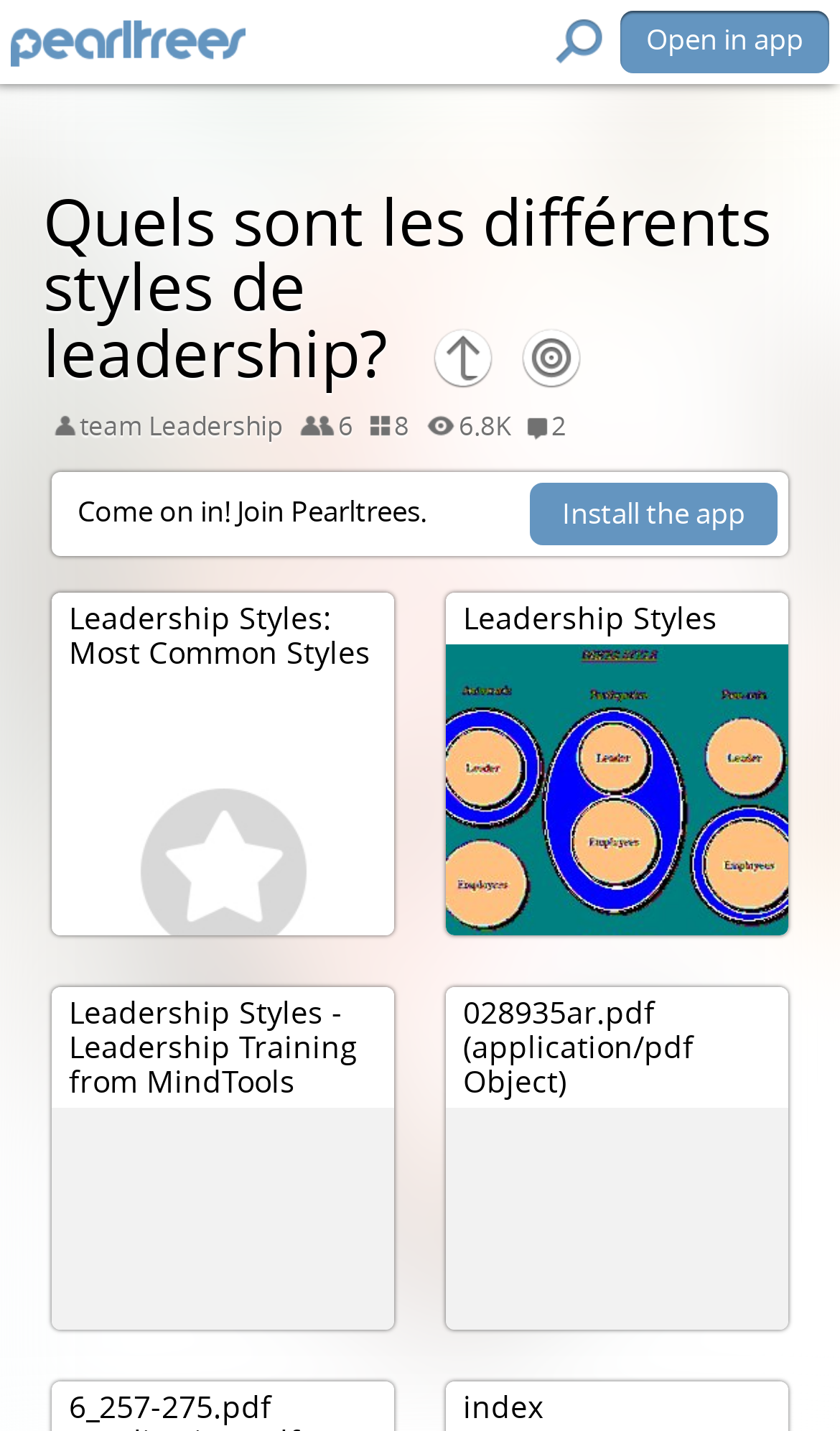Based on what you see in the screenshot, provide a thorough answer to this question: How many PDF objects are mentioned on the webpage?

There are three PDF objects mentioned on the webpage, namely '028935ar.pdf', '6_257-275.pdf', and '817881.pdf', as indicated by the static text elements.